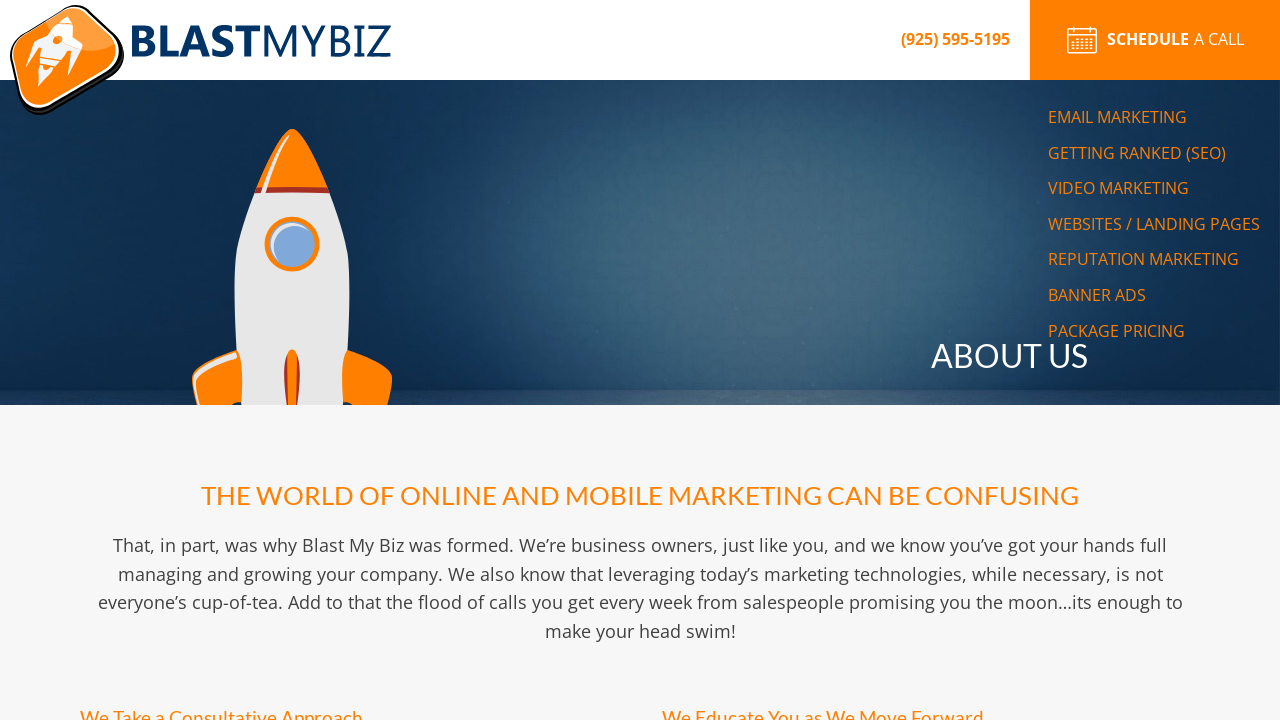Determine the bounding box coordinates for the element that should be clicked to follow this instruction: "schedule a call". The coordinates should be given as four float numbers between 0 and 1, in the format [left, top, right, bottom].

[0.805, 0.0, 1.0, 0.111]